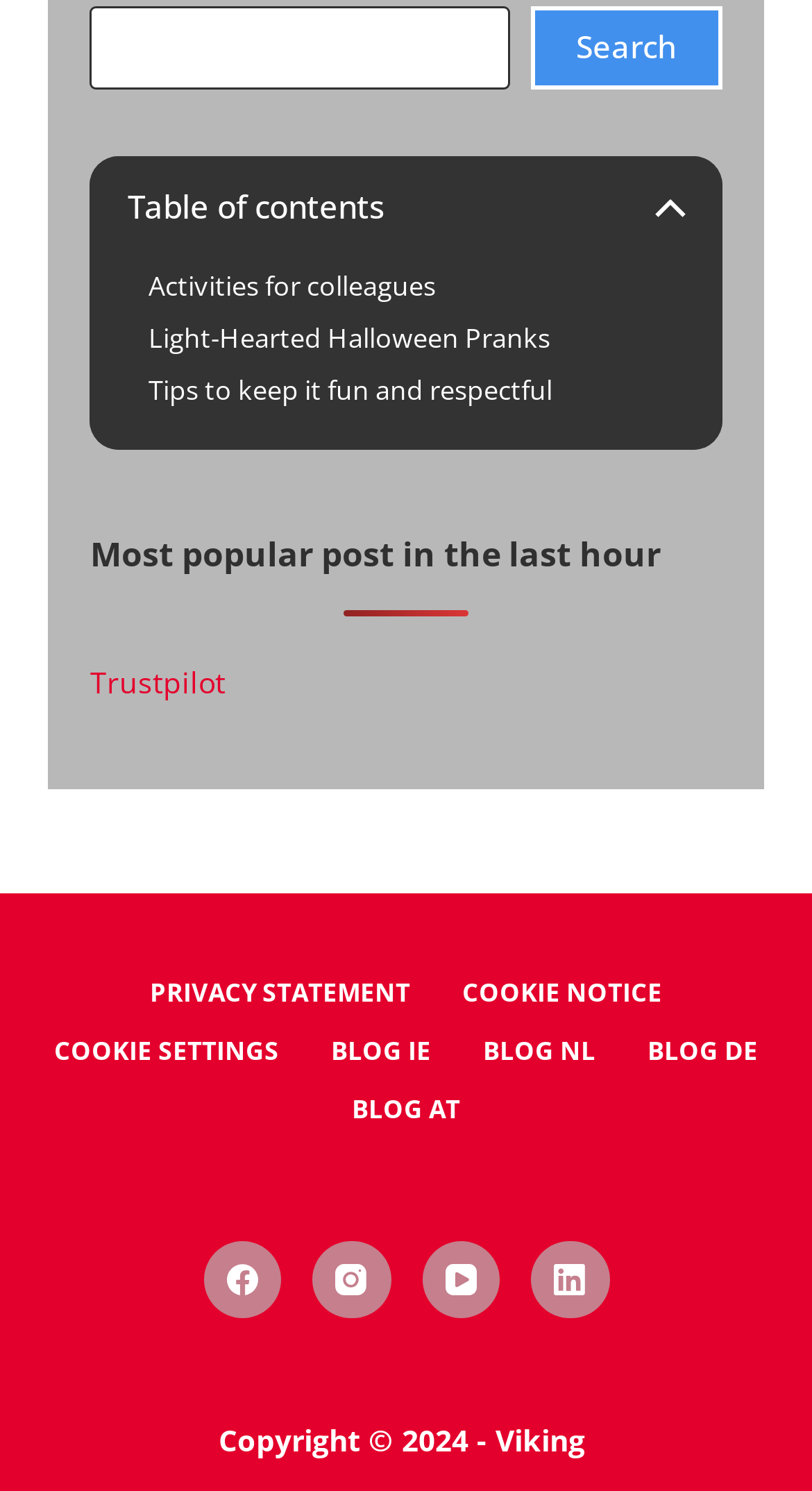Determine the bounding box coordinates for the UI element described. Format the coordinates as (top-left x, top-left y, bottom-right x, bottom-right y) and ensure all values are between 0 and 1. Element description: Activities for colleagues

[0.183, 0.18, 0.537, 0.204]